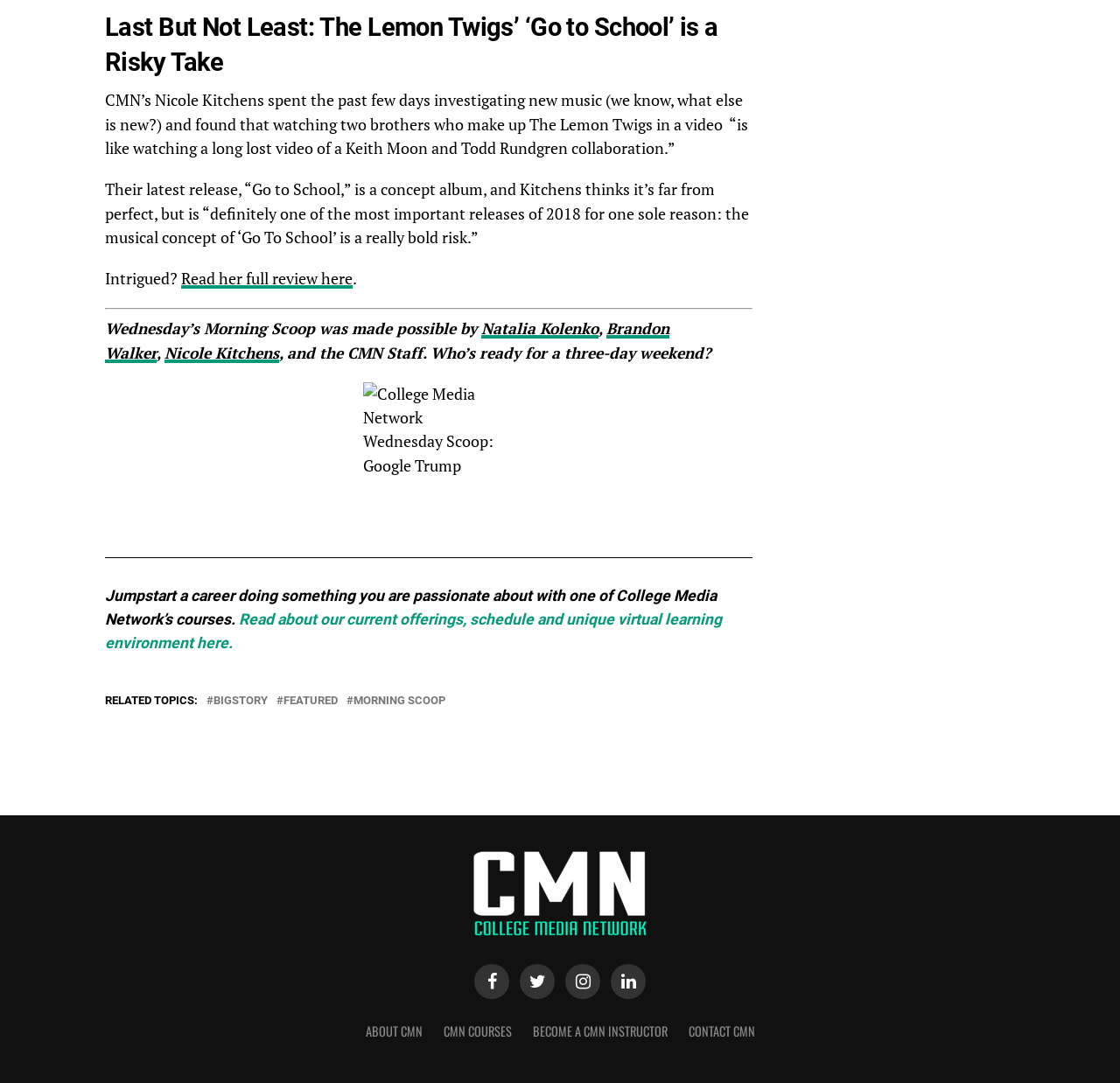Can you determine the bounding box coordinates of the area that needs to be clicked to fulfill the following instruction: "Explore the BIGSTORY topic"?

[0.191, 0.642, 0.239, 0.652]